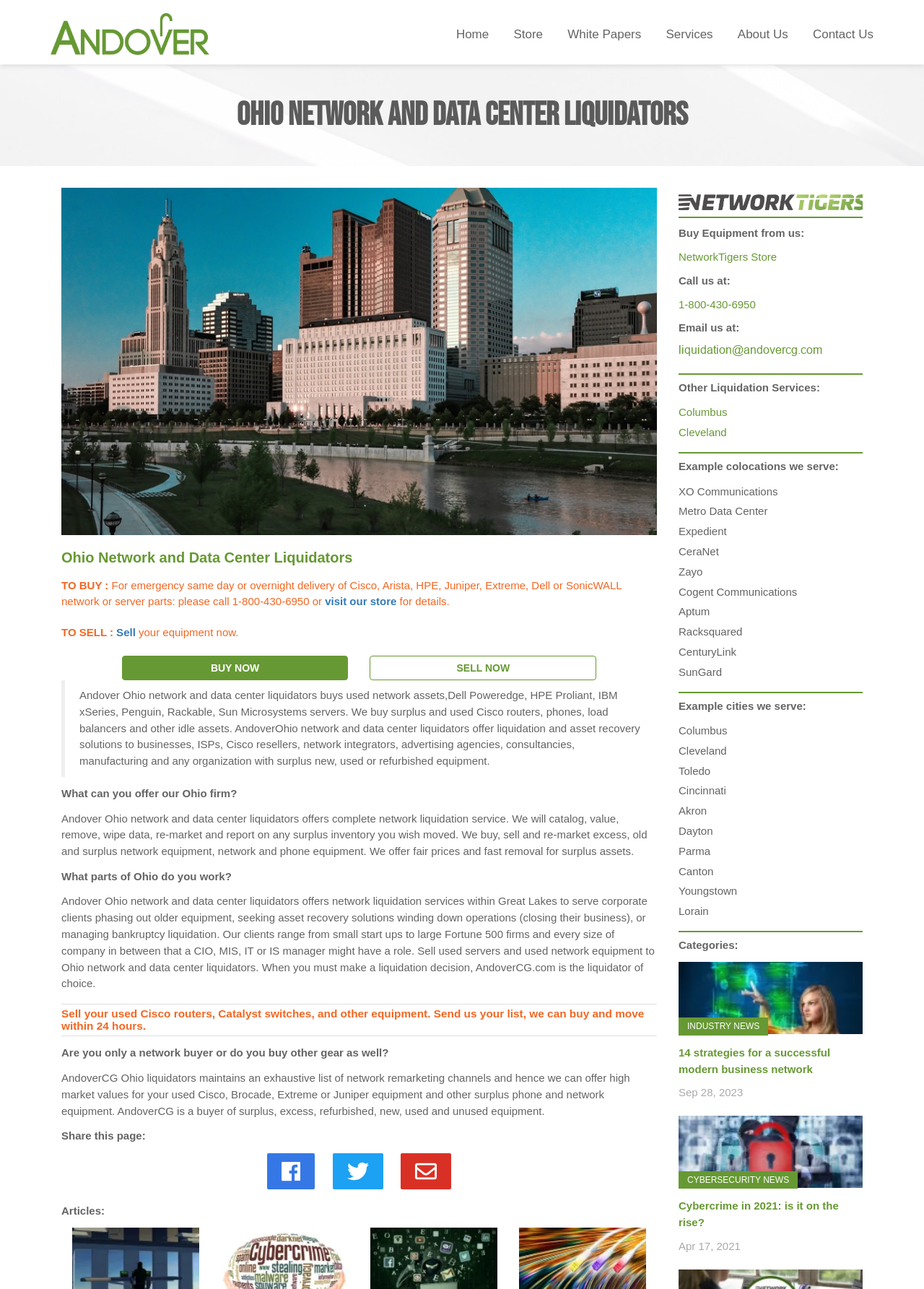Please give the bounding box coordinates of the area that should be clicked to fulfill the following instruction: "Click the 'Home' link". The coordinates should be in the format of four float numbers from 0 to 1, i.e., [left, top, right, bottom].

[0.494, 0.021, 0.529, 0.032]